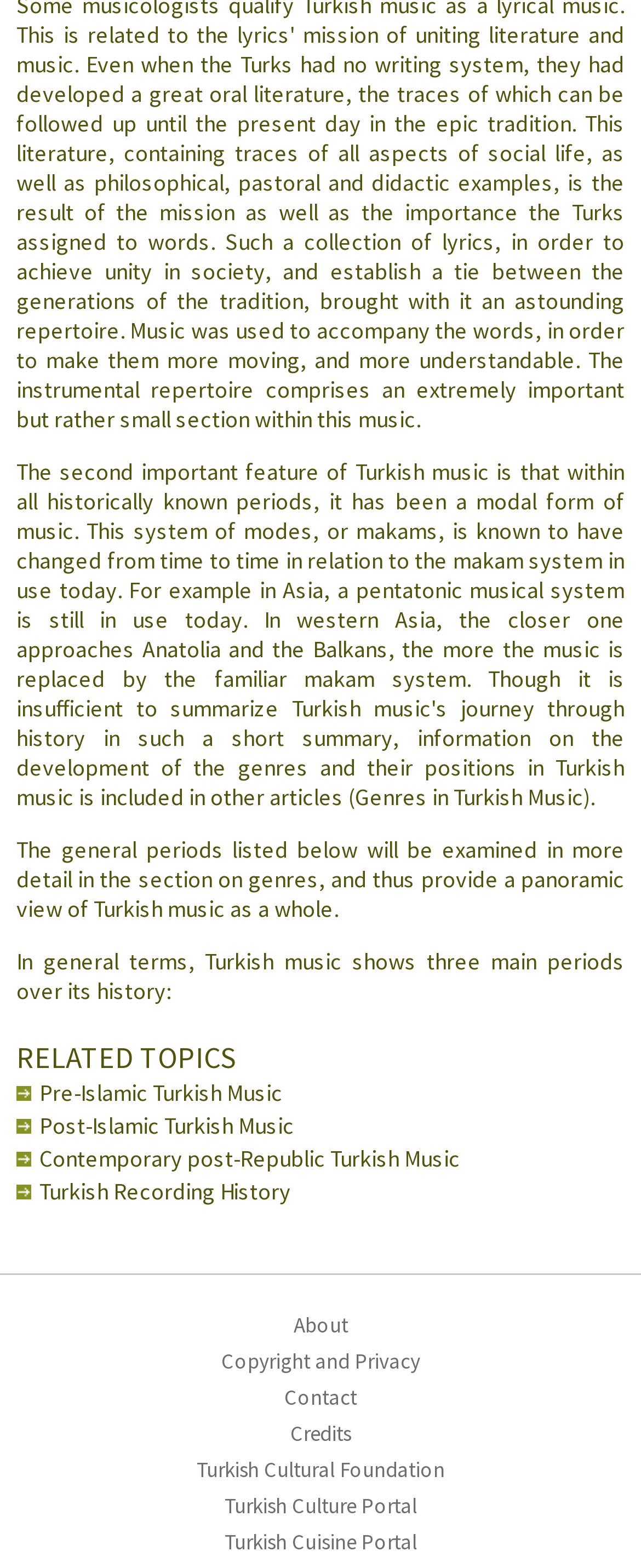Can you specify the bounding box coordinates for the region that should be clicked to fulfill this instruction: "visit Turkish Cultural Foundation".

[0.0, 0.926, 1.0, 0.949]